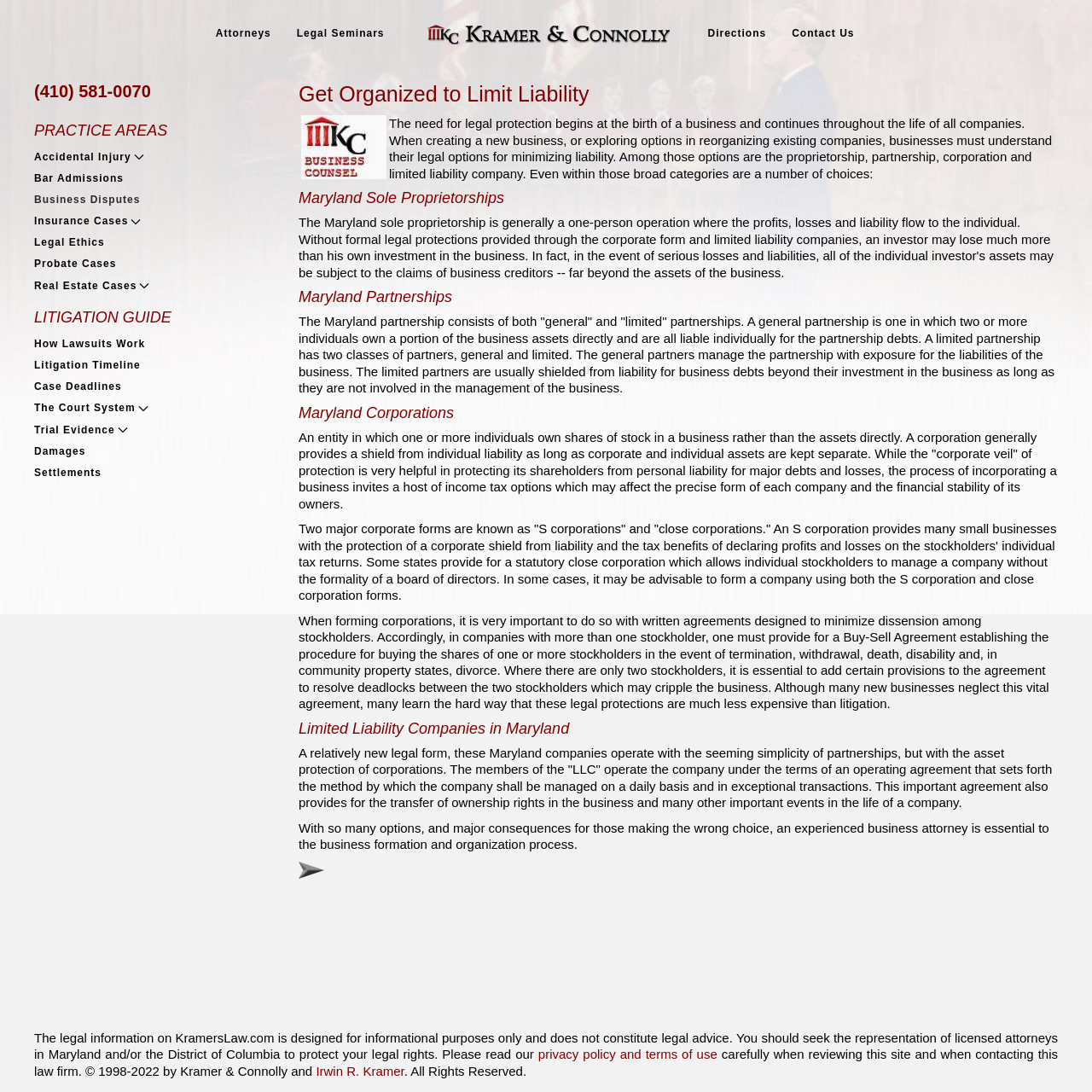Show me the bounding box coordinates of the clickable region to achieve the task as per the instruction: "Click on 'Directions'".

[0.636, 0.0, 0.713, 0.062]